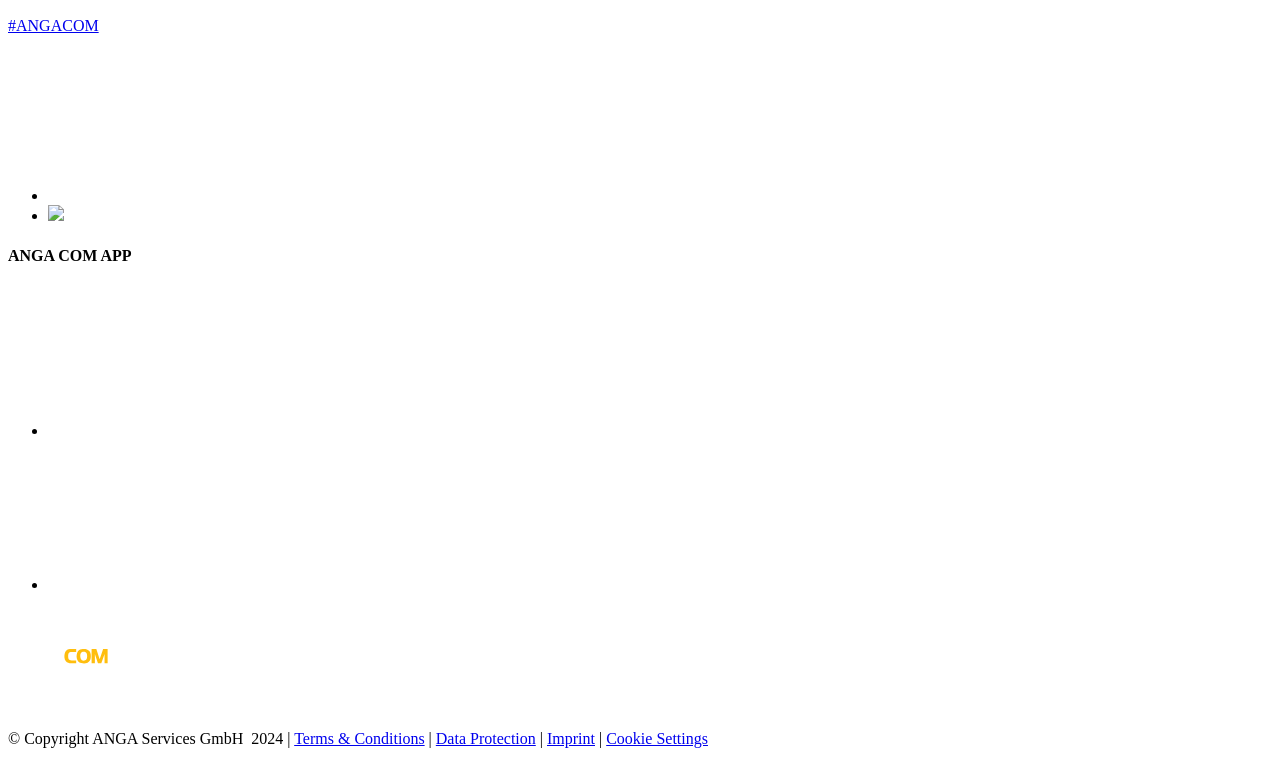How many social media links are available?
Analyze the screenshot and provide a detailed answer to the question.

I counted the number of social media links by looking at the list markers and the corresponding links. There are four list markers with links to Linkedin, Twitter, Apple, and Android, which are likely social media platforms.